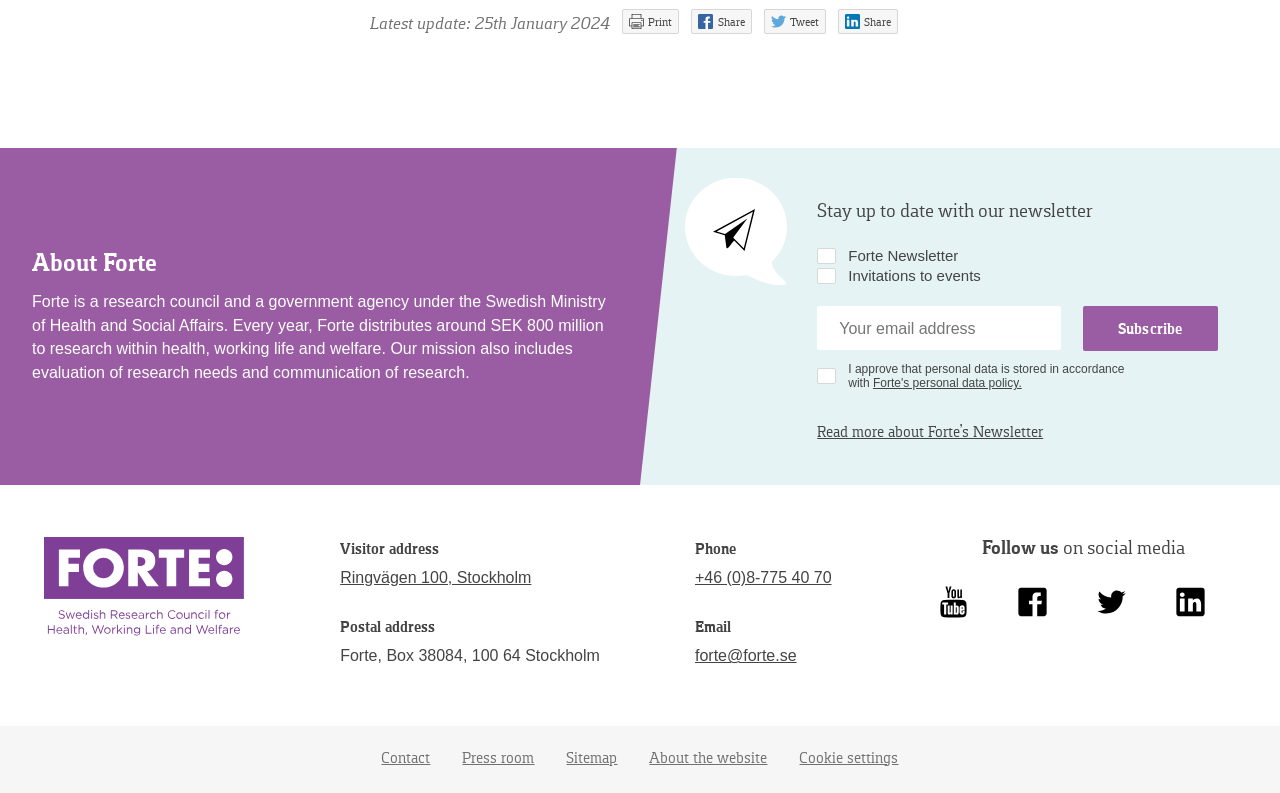What is the phone number of Forte?
Please look at the screenshot and answer in one word or a short phrase.

+46 (0)8-775 40 70